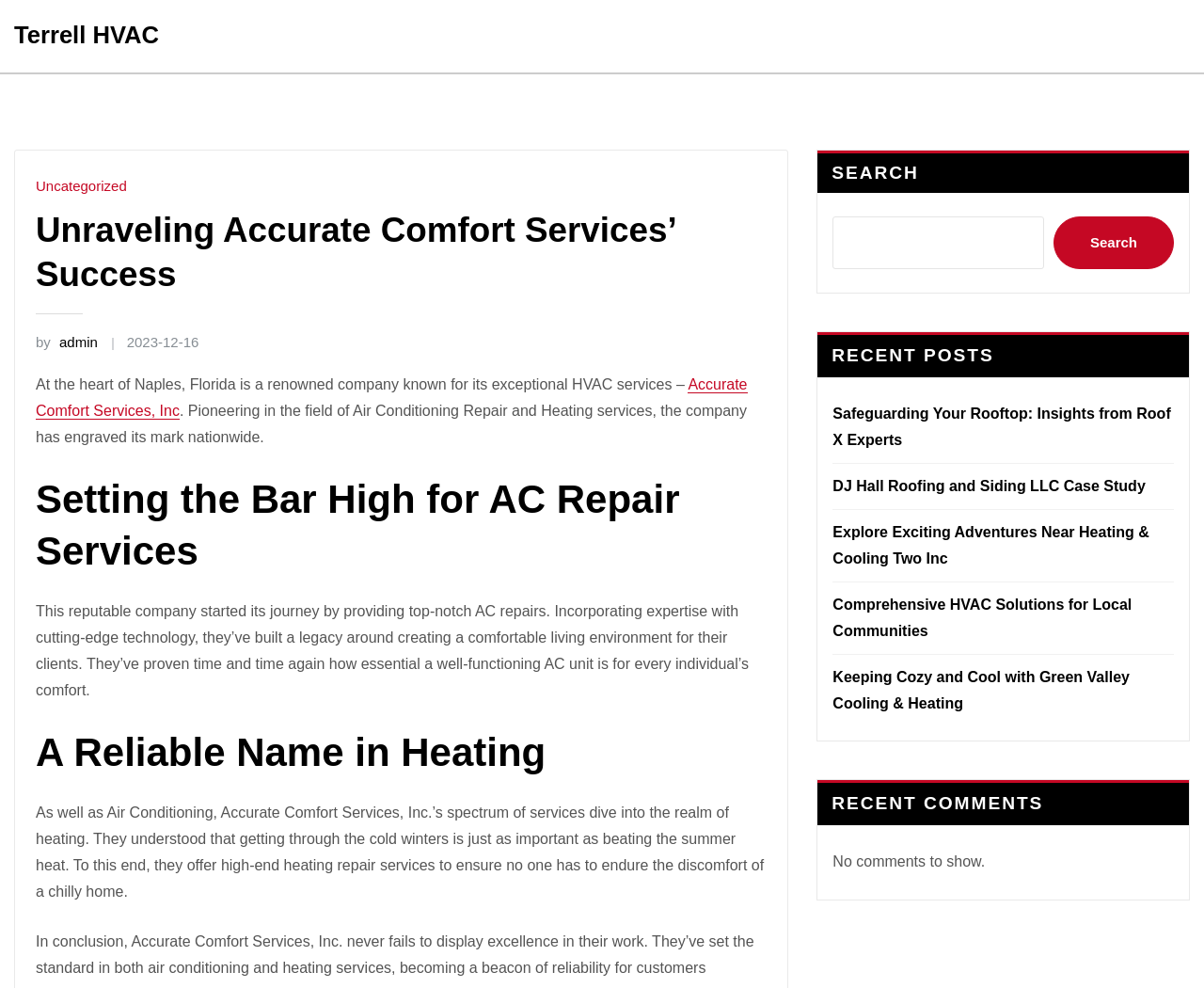Find the bounding box coordinates of the clickable region needed to perform the following instruction: "Click on the company name". The coordinates should be provided as four float numbers between 0 and 1, i.e., [left, top, right, bottom].

[0.012, 0.022, 0.132, 0.049]